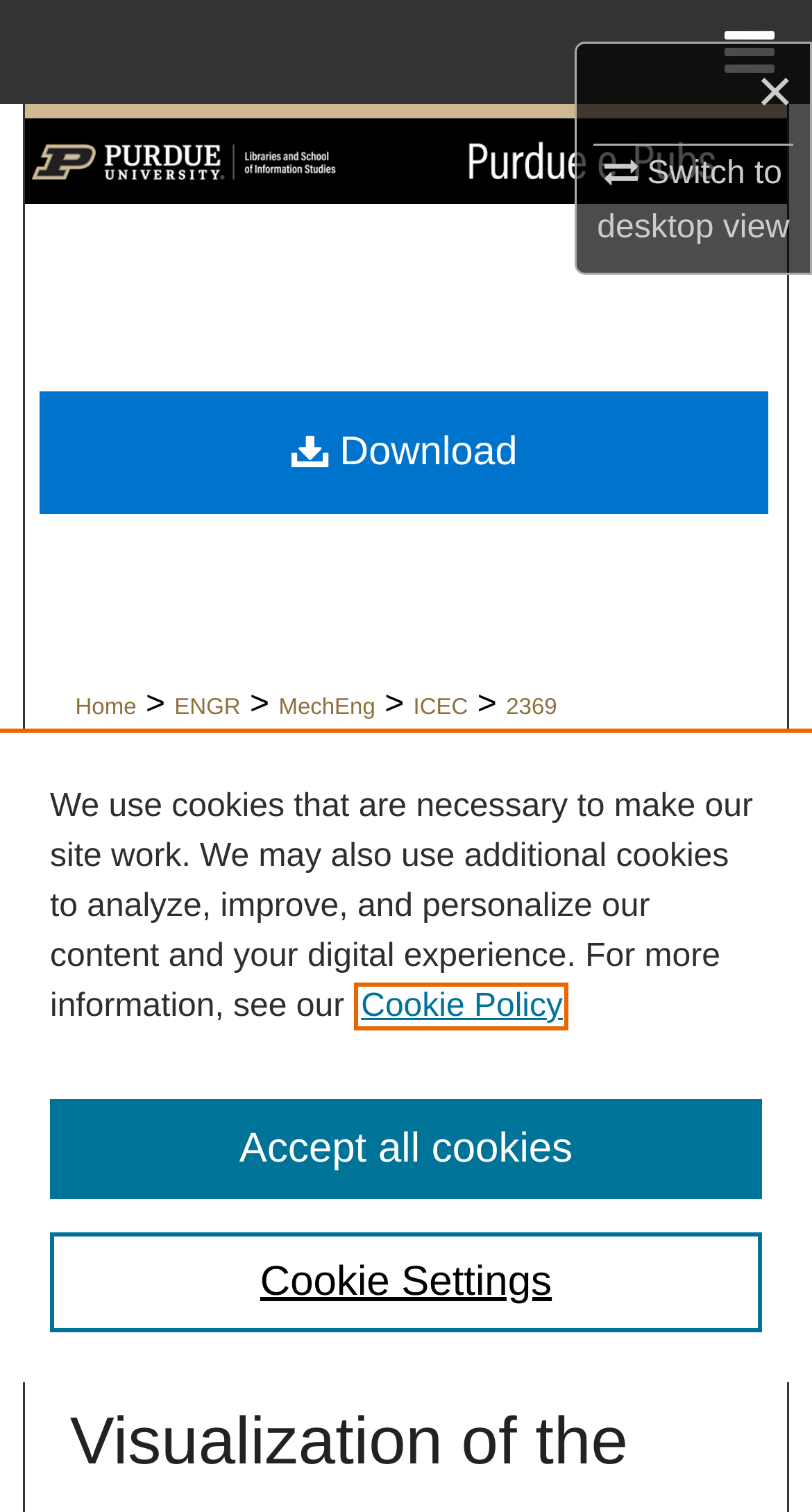Locate the bounding box coordinates of the clickable area to execute the instruction: "Search for something". Provide the coordinates as four float numbers between 0 and 1, represented as [left, top, right, bottom].

[0.0, 0.069, 1.0, 0.138]